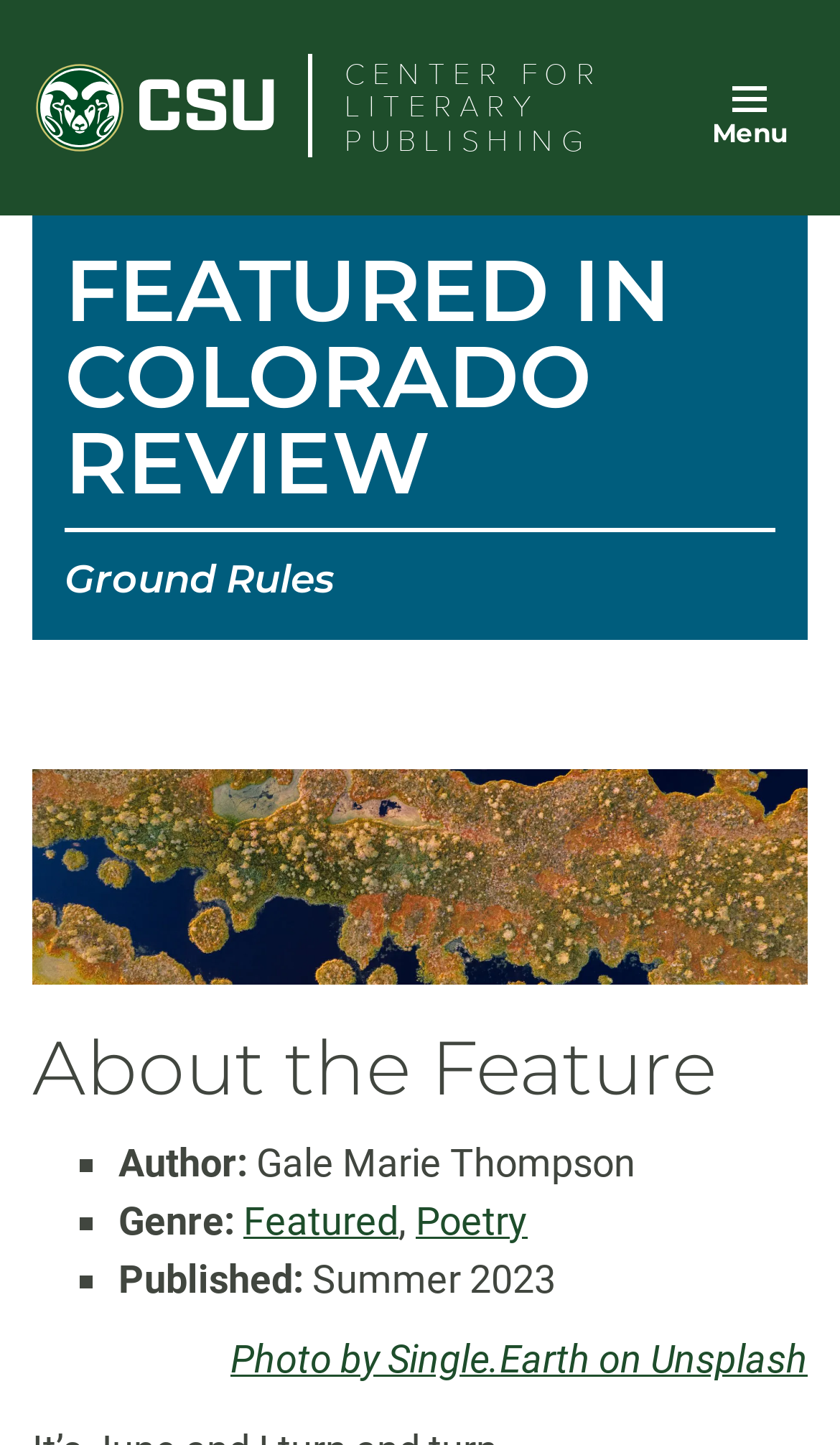Using the description: "Photo by Single.Earth on Unsplash", identify the bounding box of the corresponding UI element in the screenshot.

[0.274, 0.924, 0.962, 0.955]